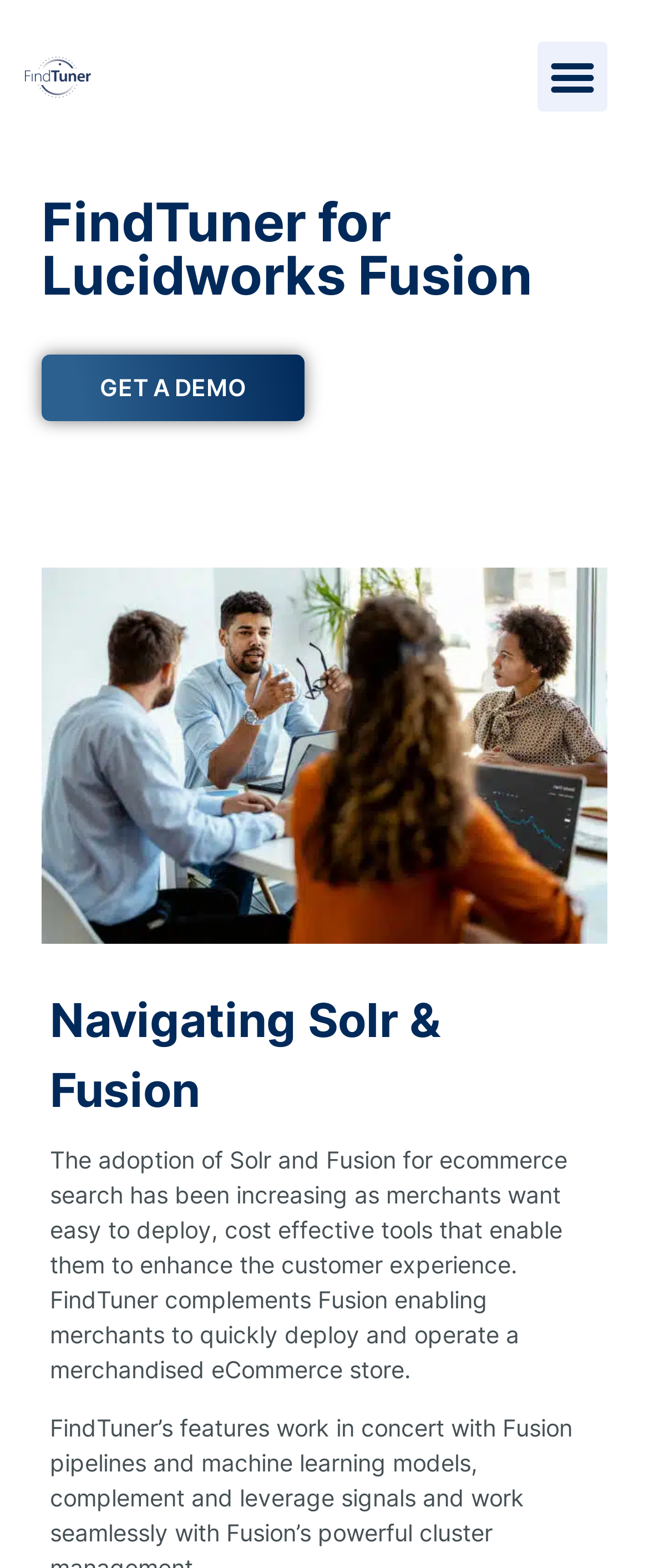Identify and provide the title of the webpage.

FindTuner for Lucidworks Fusion